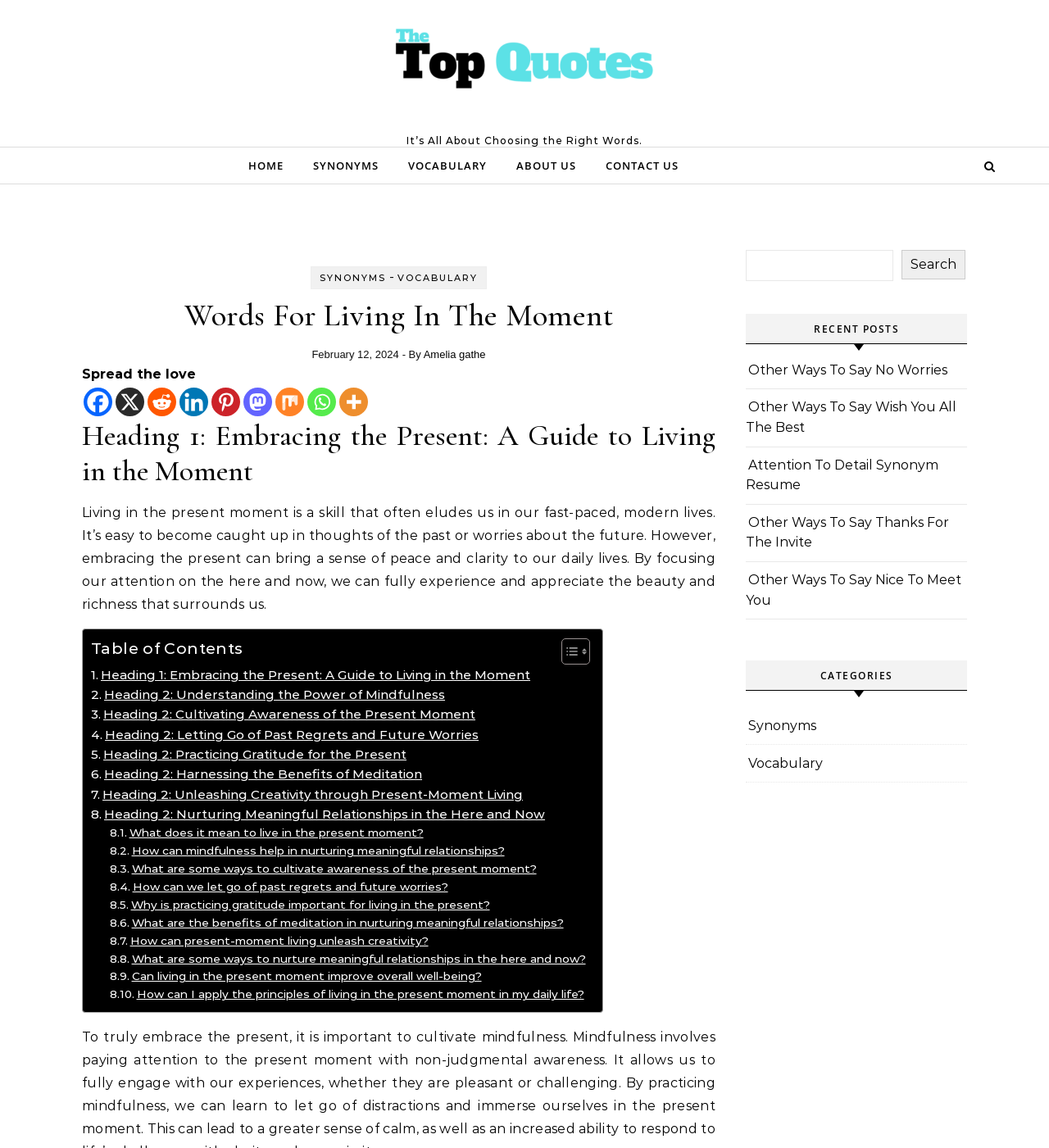What is the author of the article?
Answer the question in as much detail as possible.

The author of the article can be found in the static text element with the text 'By Amelia Gathe' which is located below the title of the article.